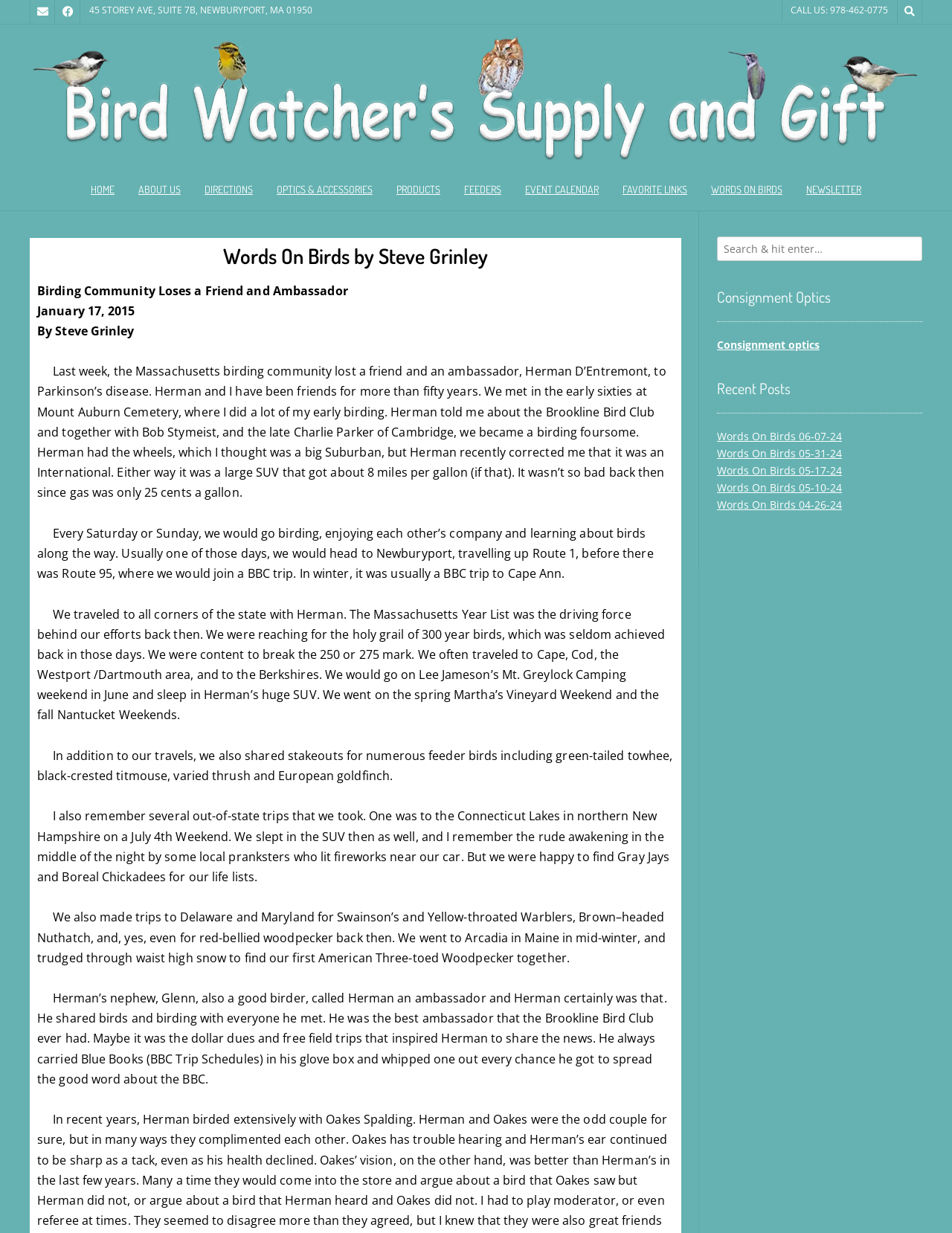Please provide a one-word or phrase answer to the question: 
What is the topic of the blog post?

Tribute to Herman D'Entremont